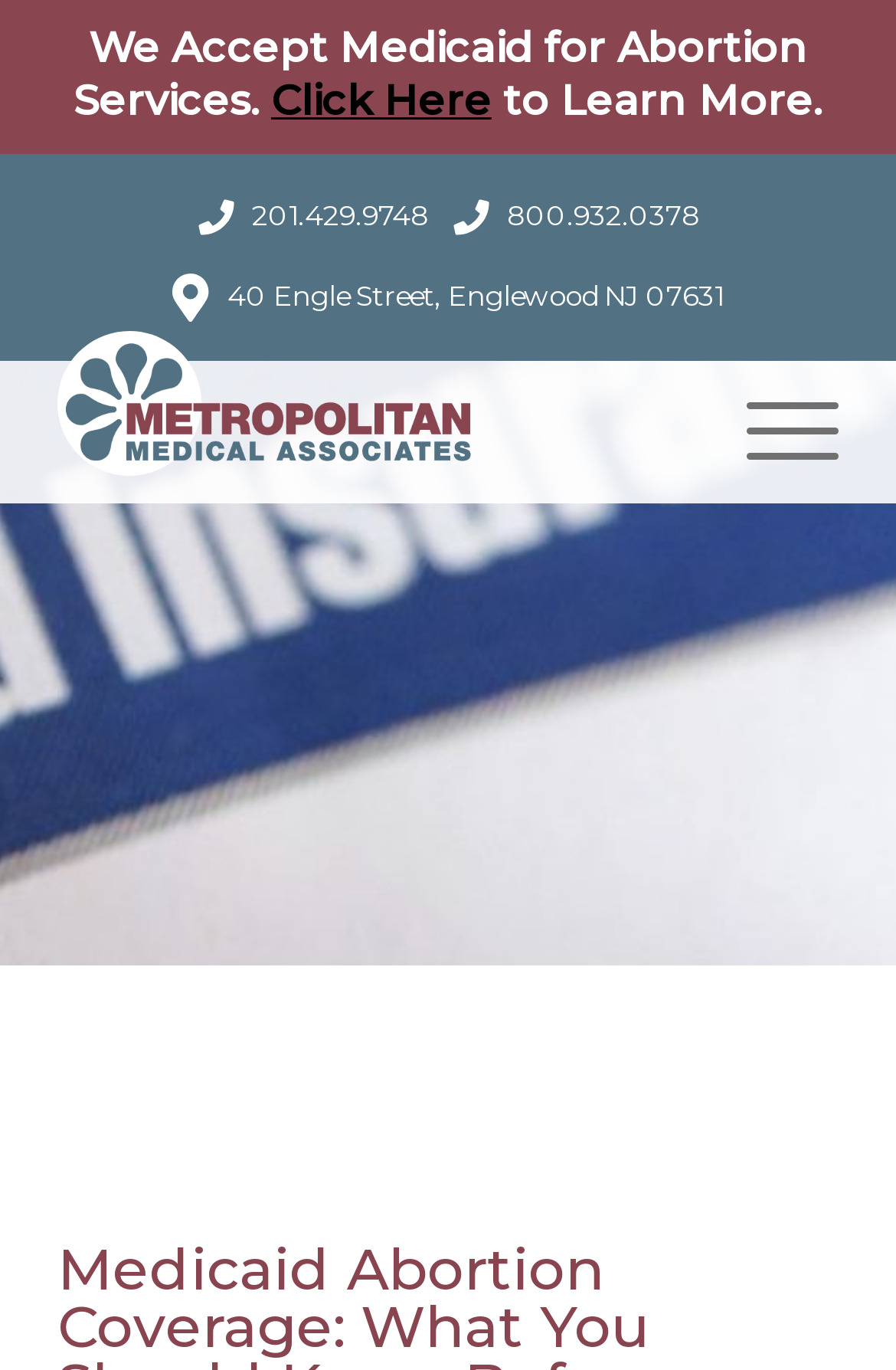Give a full account of the webpage's elements and their arrangement.

The webpage is about Medicaid abortion coverage near Manhattan, providing a helpful guide for users. At the top of the page, there is a prominent header stating "We Accept Medicaid for Abortion Services." Below this header, there is a call-to-action link "Click Here" followed by the text "to Learn More." 

On the left side of the page, there are three blocks of contact information. The first block contains a phone number "201.429.9748" accompanied by a small icon. The second block has another phone number "800.932.0378" also accompanied by a small icon. The third block displays an address "40 Engle Street, Englewood NJ 07631" with a small icon next to it. 

On the middle left of the page, there is a link to "Metropolitan Medical Associates". On the top right, there is another link with no text description. Overall, the page appears to be providing information and resources related to Medicaid abortion coverage near Manhattan.